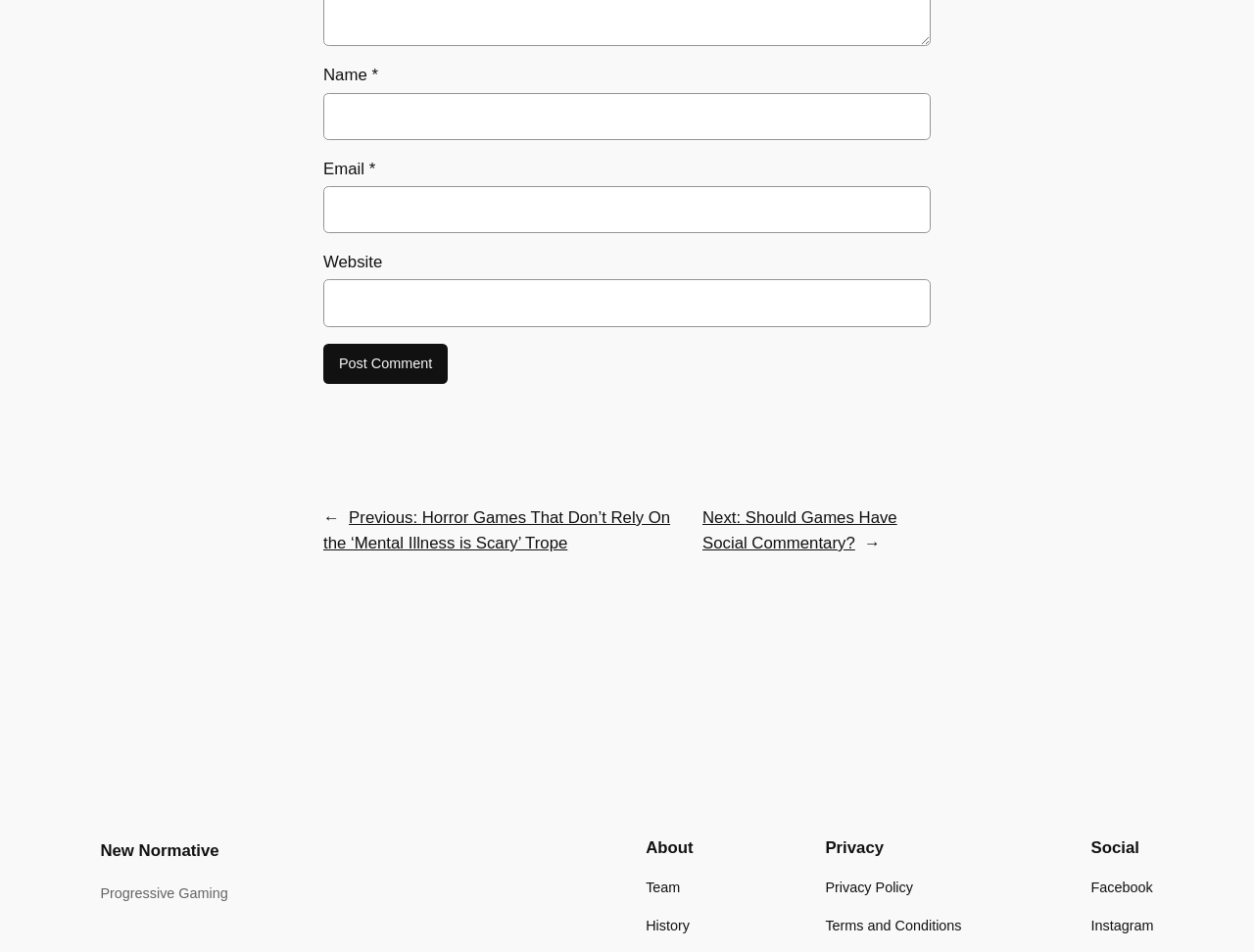Give a concise answer using one word or a phrase to the following question:
What social media platforms are linked on the website?

Facebook and Instagram